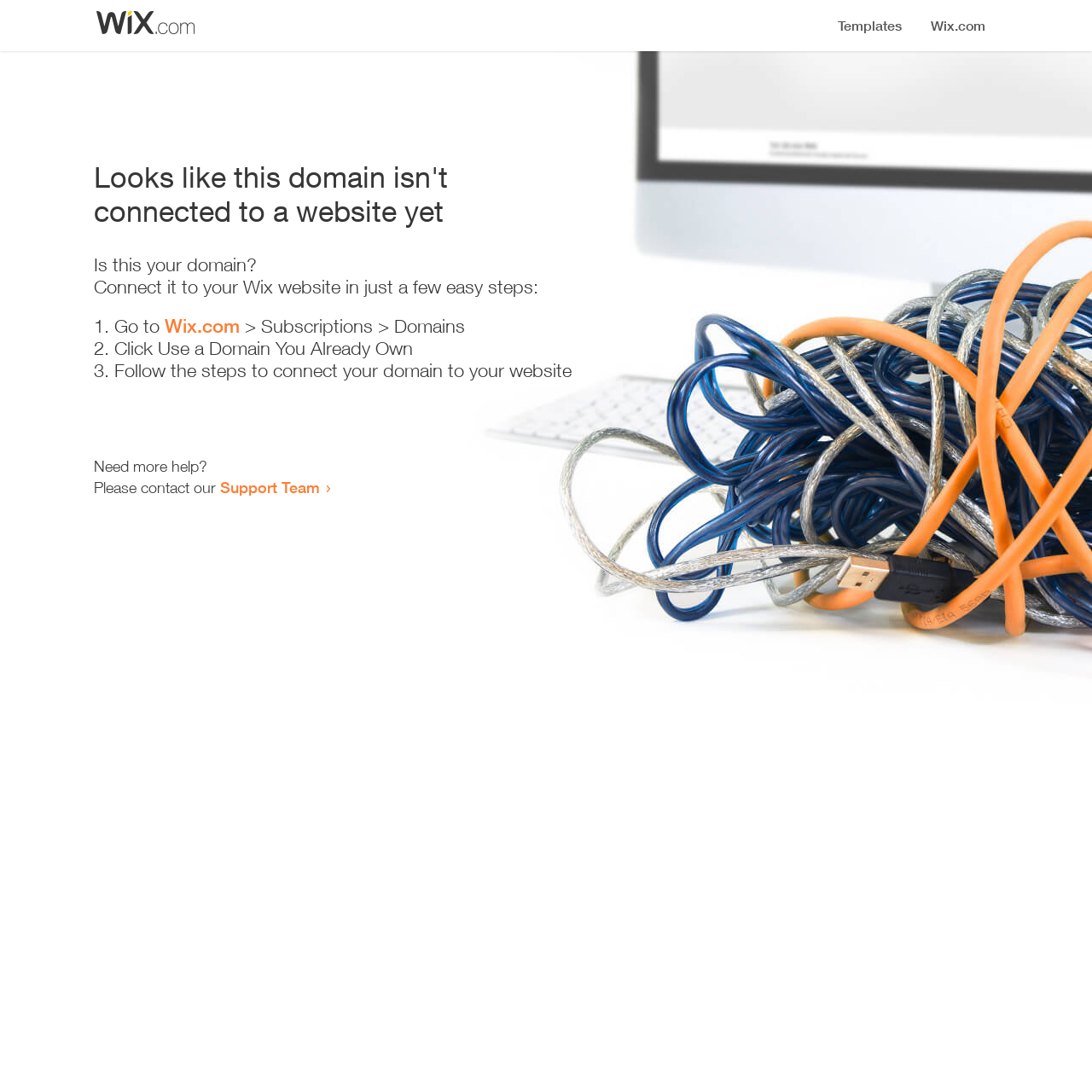Locate the bounding box of the UI element defined by this description: "Wix.com". The coordinates should be given as four float numbers between 0 and 1, formatted as [left, top, right, bottom].

[0.151, 0.288, 0.22, 0.309]